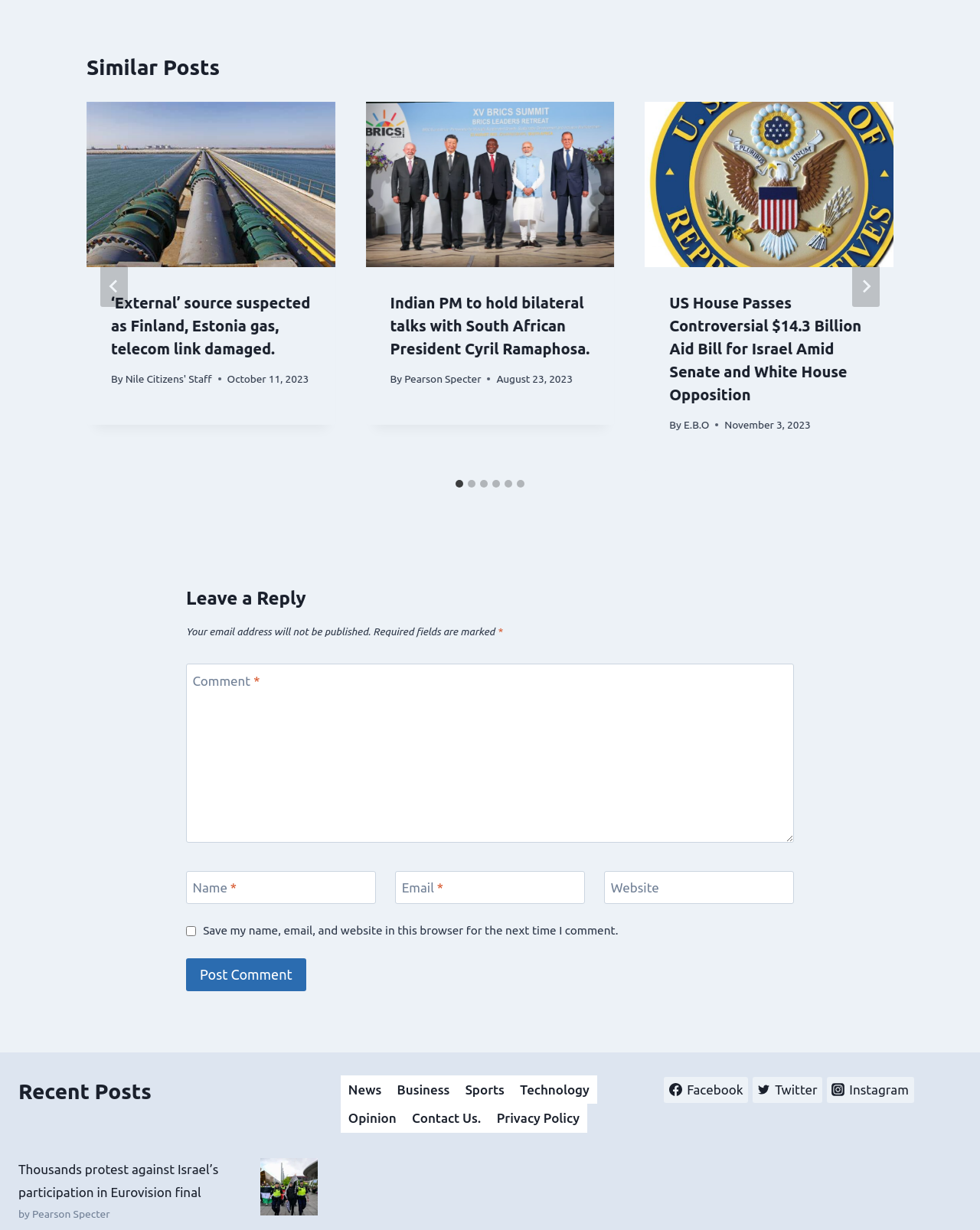Find the bounding box coordinates of the element to click in order to complete the given instruction: "View recent posts."

[0.019, 0.874, 0.324, 0.9]